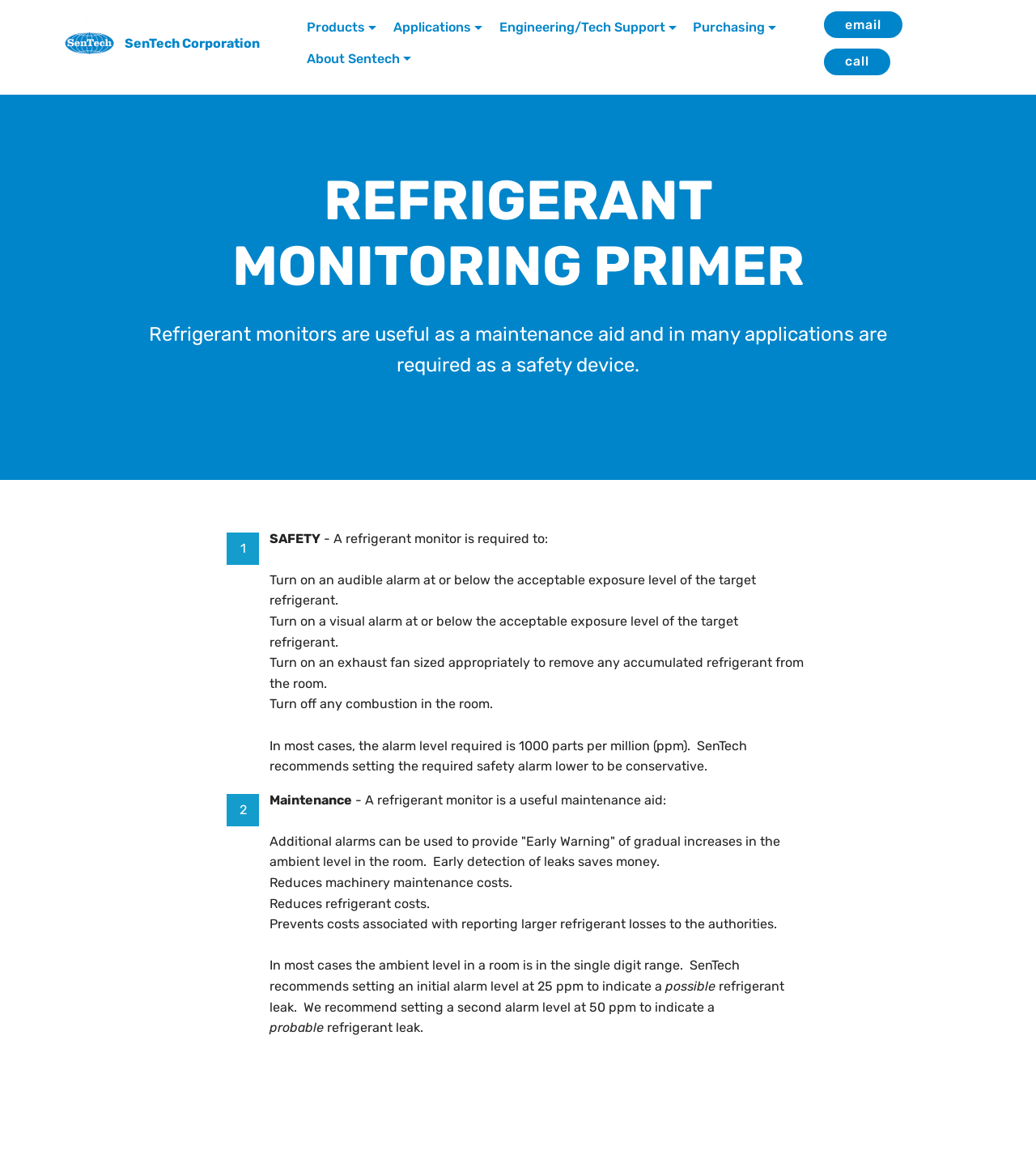Extract the text of the main heading from the webpage.

REFRIGERANT MONITORING PRIMER